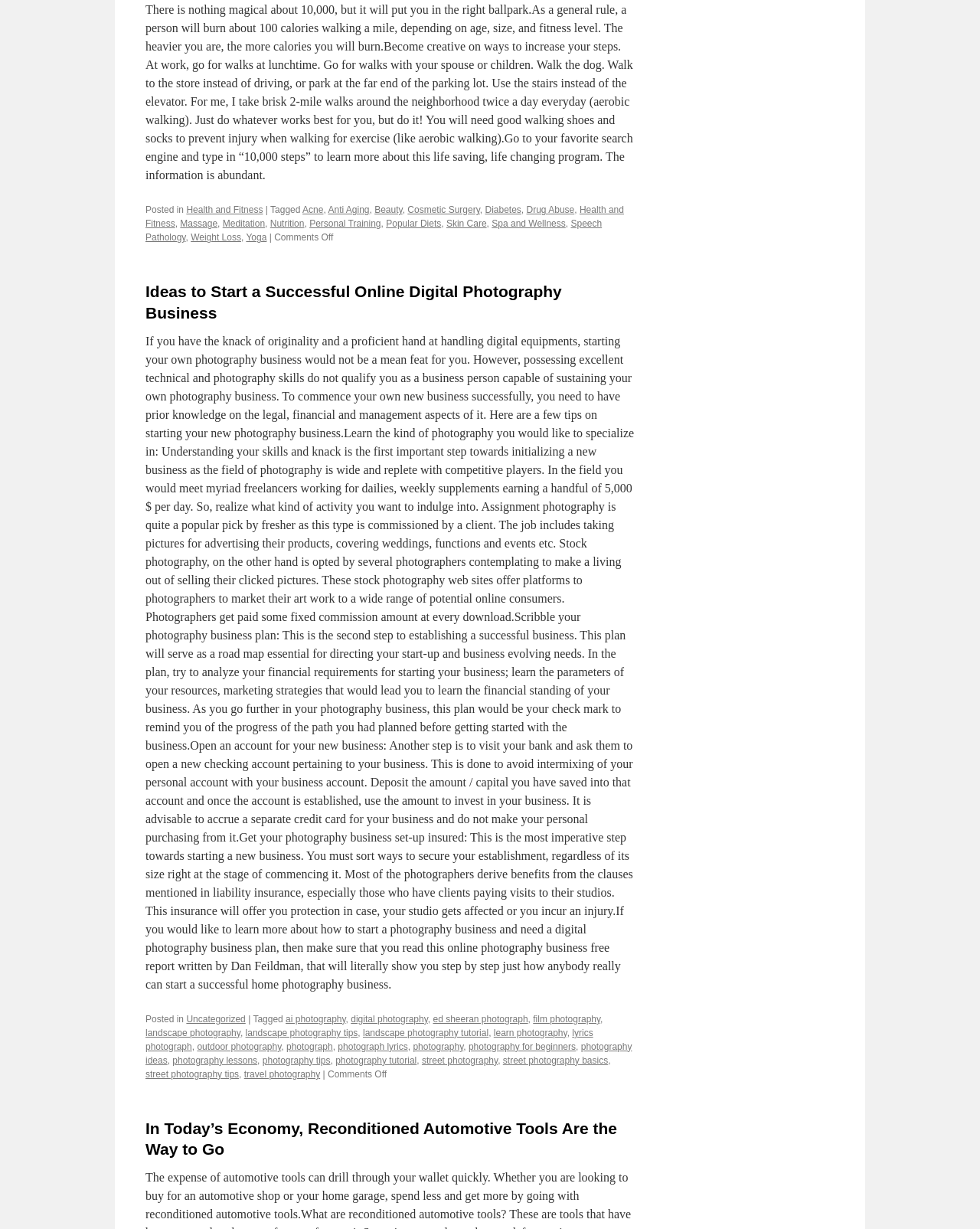Bounding box coordinates are specified in the format (top-left x, top-left y, bottom-right x, bottom-right y). All values are floating point numbers bounded between 0 and 1. Please provide the bounding box coordinate of the region this sentence describes: outdoor photography

[0.201, 0.847, 0.287, 0.856]